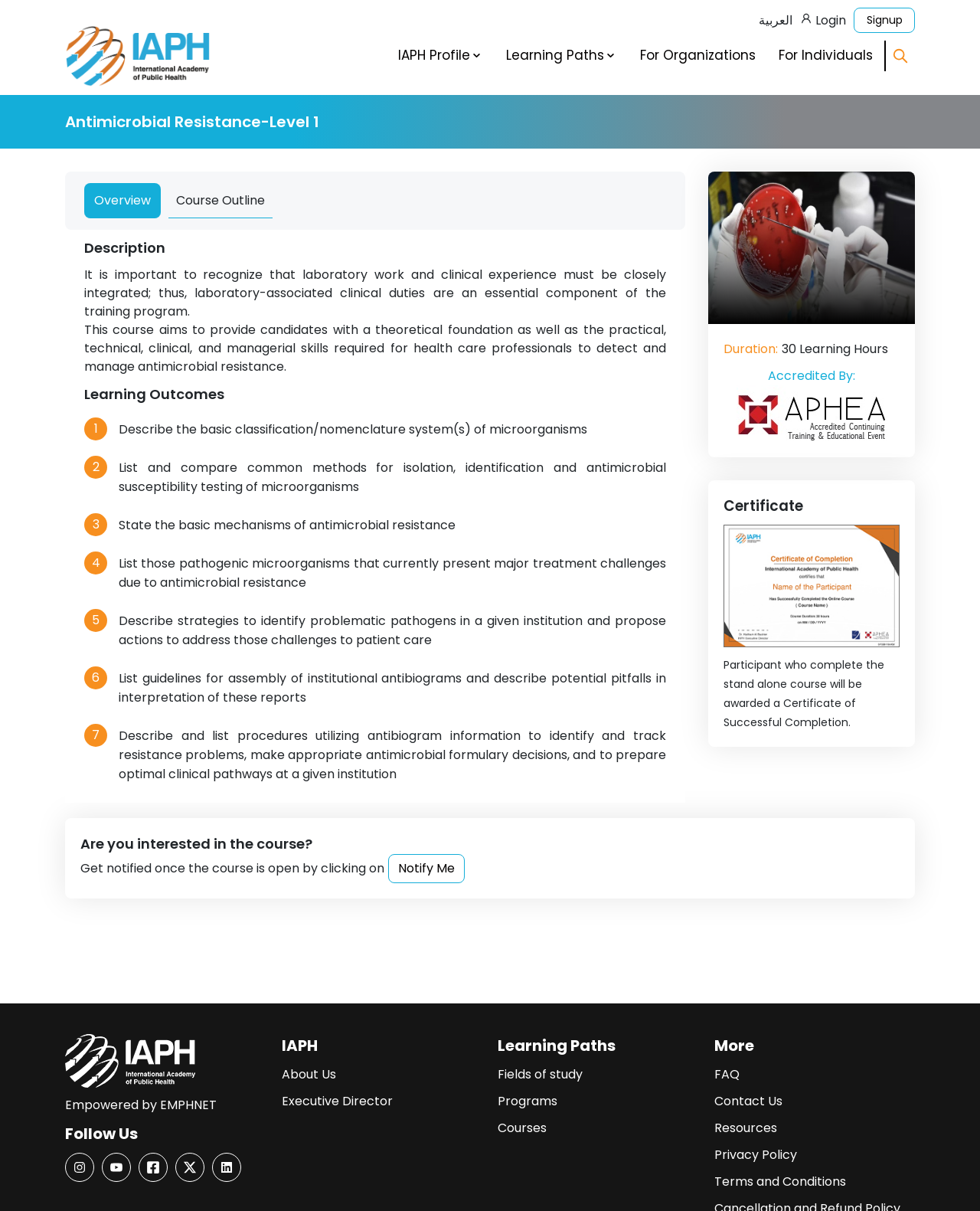Please answer the following question using a single word or phrase: 
What is the name of the course?

Antimicrobial Resistance-Level 1